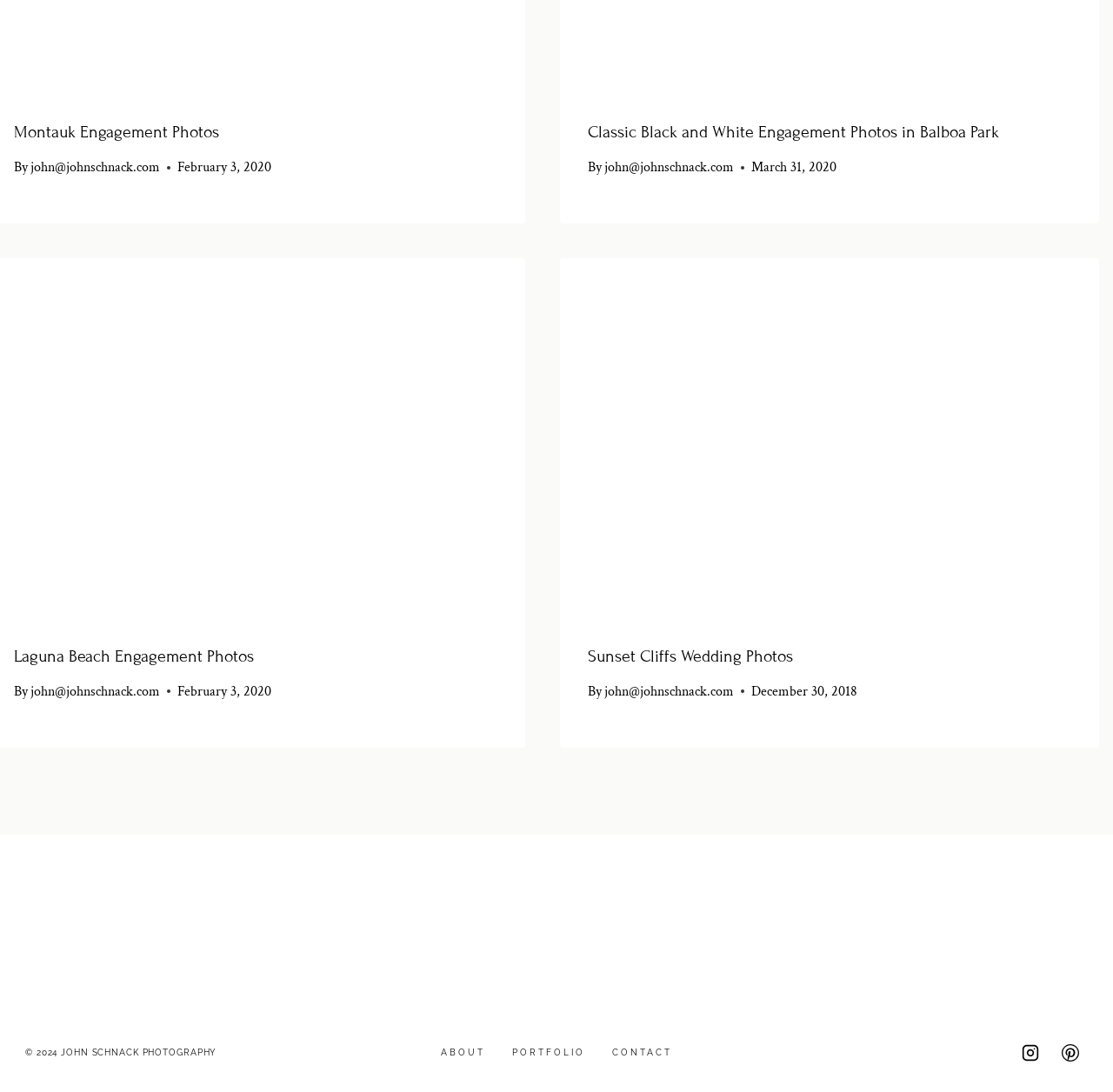What is the location of the engagement photos?
Refer to the screenshot and respond with a concise word or phrase.

Montauk, Laguna Beach, Balboa Park